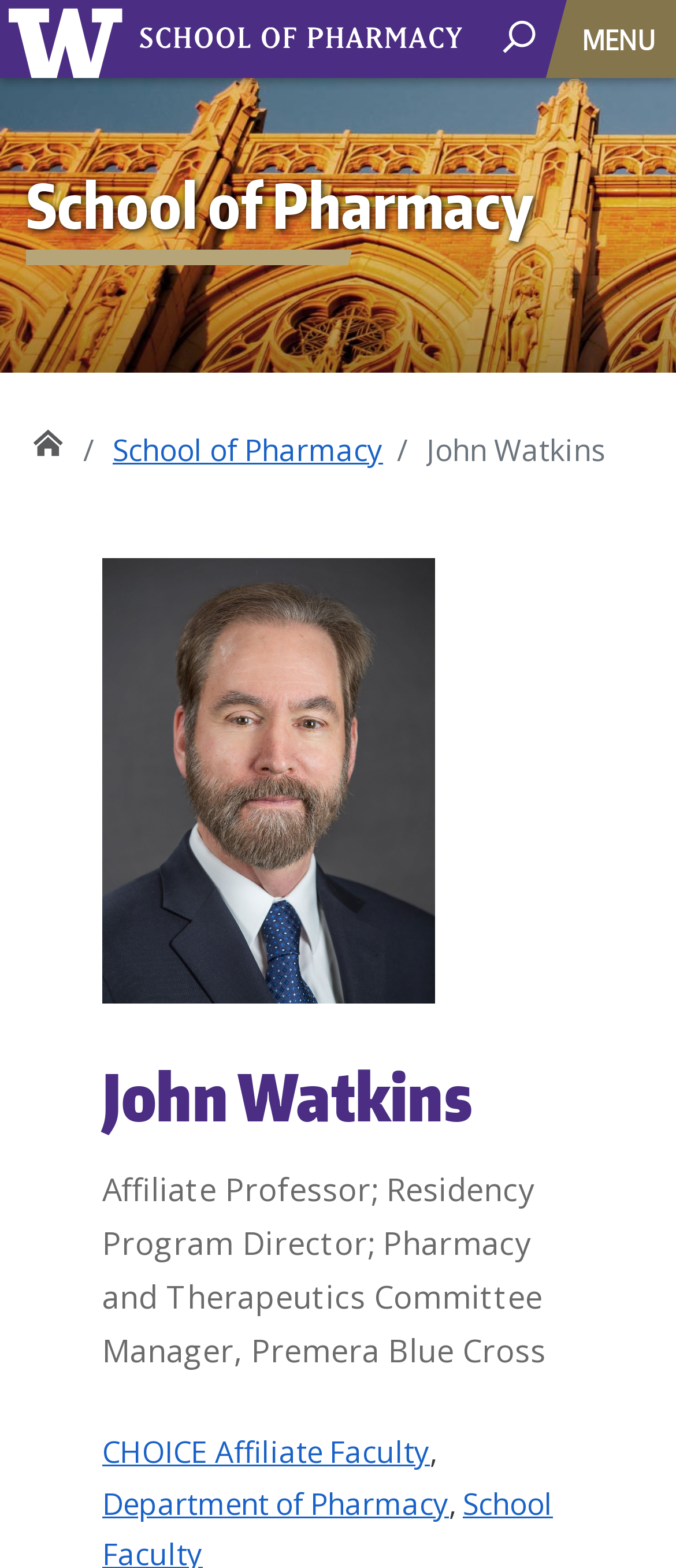Please locate the bounding box coordinates of the element that should be clicked to complete the given instruction: "view John Watkins' profile".

[0.151, 0.344, 0.849, 0.726]